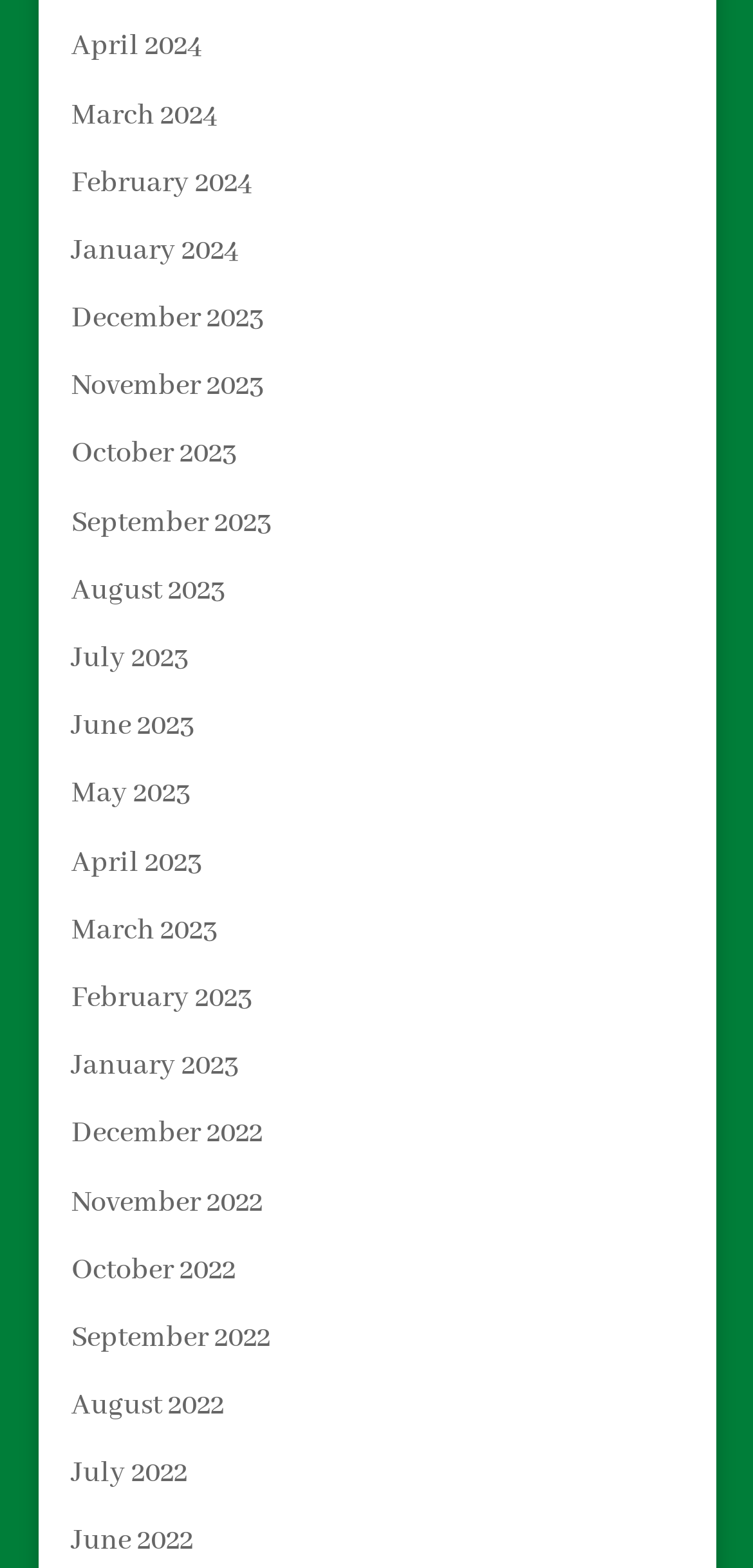Please identify the bounding box coordinates of the element that needs to be clicked to execute the following command: "Check the 2024 key dates". Provide the bounding box using four float numbers between 0 and 1, formatted as [left, top, right, bottom].

None